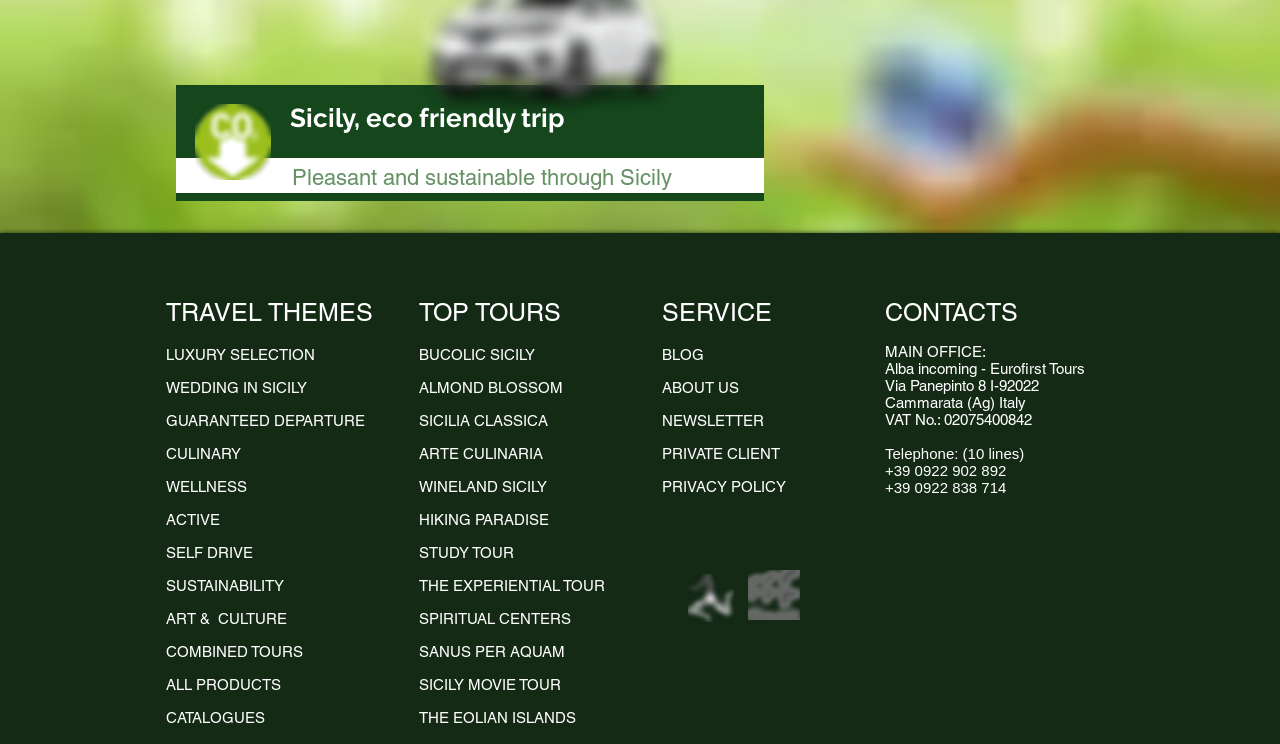Determine the bounding box coordinates of the element's region needed to click to follow the instruction: "Click on LUXURY SELECTION". Provide these coordinates as four float numbers between 0 and 1, formatted as [left, top, right, bottom].

[0.13, 0.465, 0.246, 0.488]